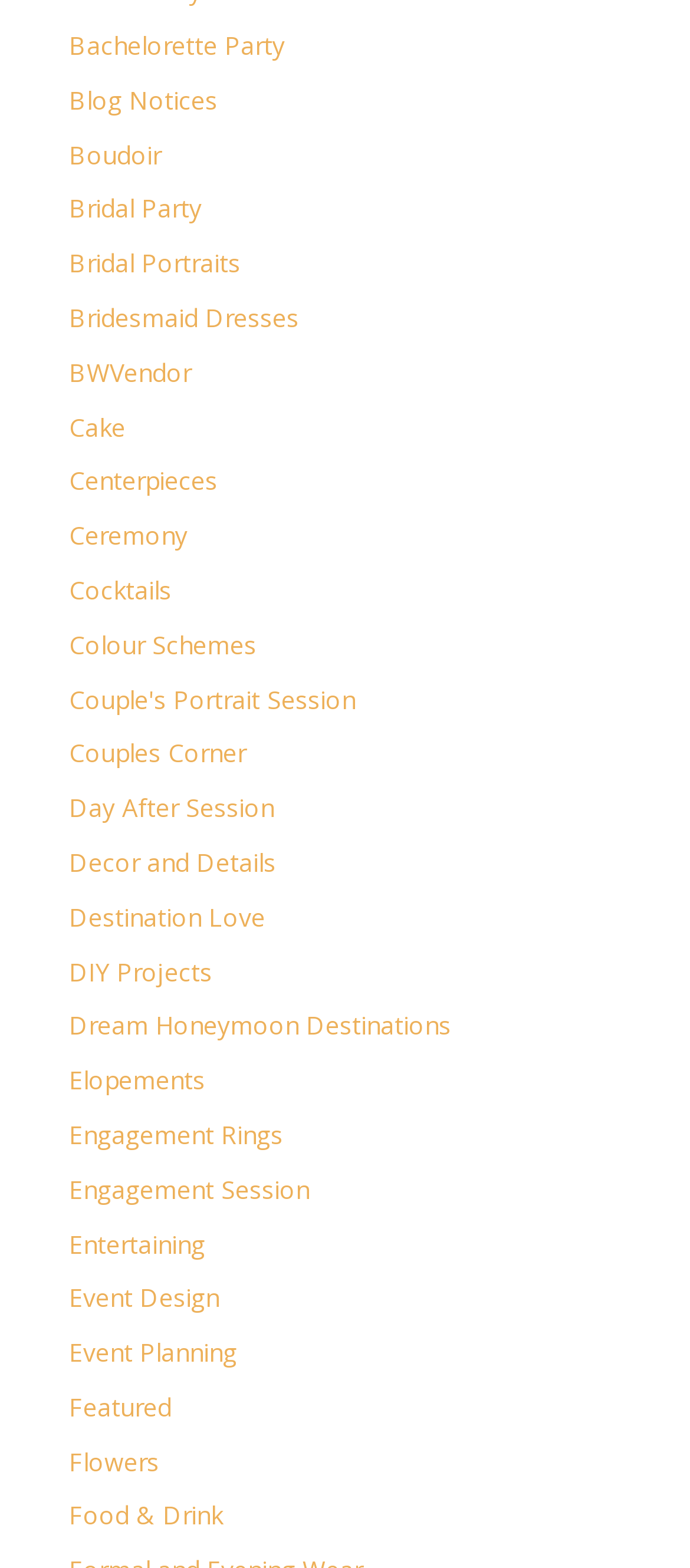Indicate the bounding box coordinates of the clickable region to achieve the following instruction: "Explore Bridal Portraits."

[0.1, 0.157, 0.349, 0.178]